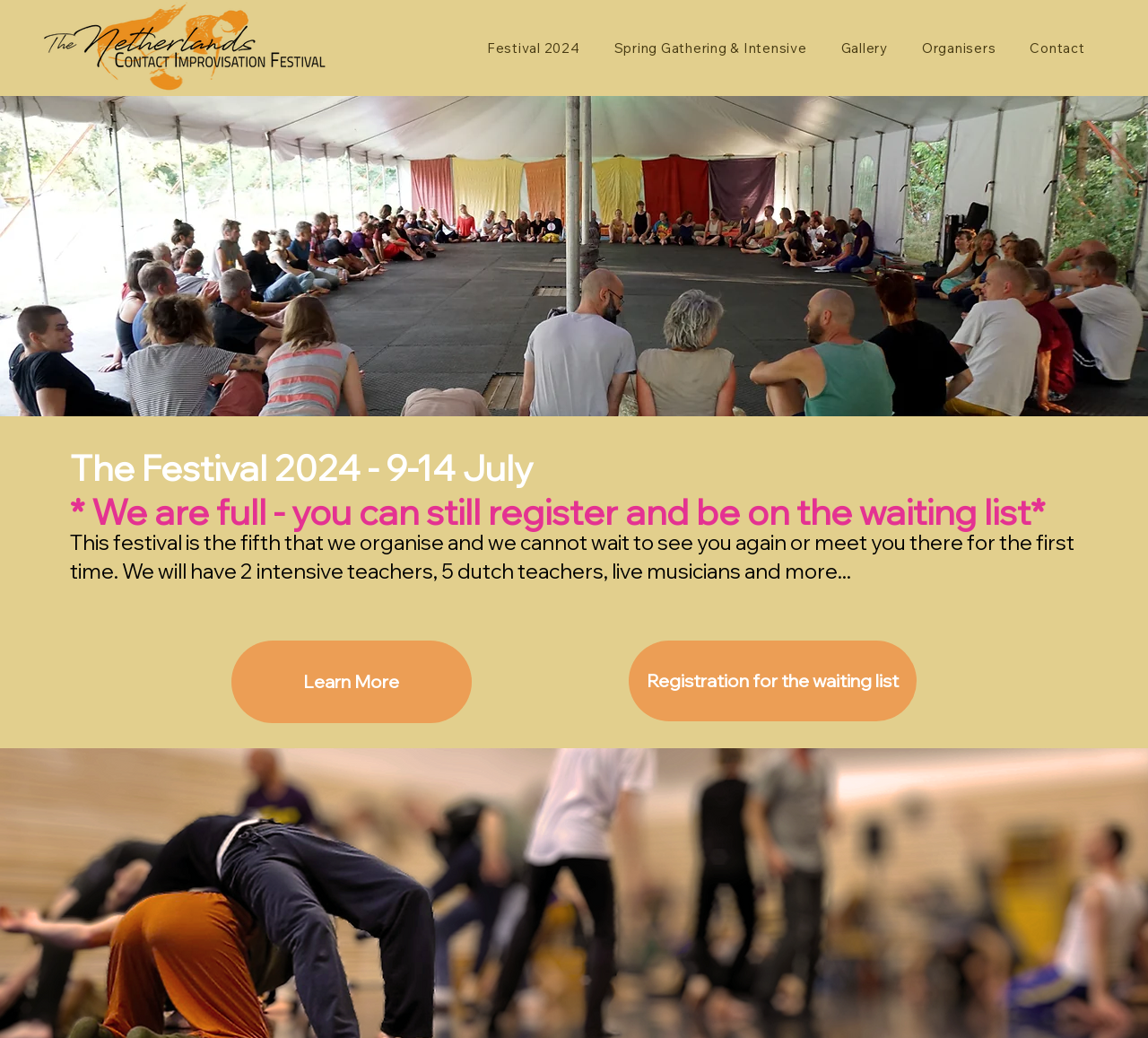Provide the bounding box coordinates for the specified HTML element described in this description: "Learn More". The coordinates should be four float numbers ranging from 0 to 1, in the format [left, top, right, bottom].

[0.202, 0.618, 0.411, 0.696]